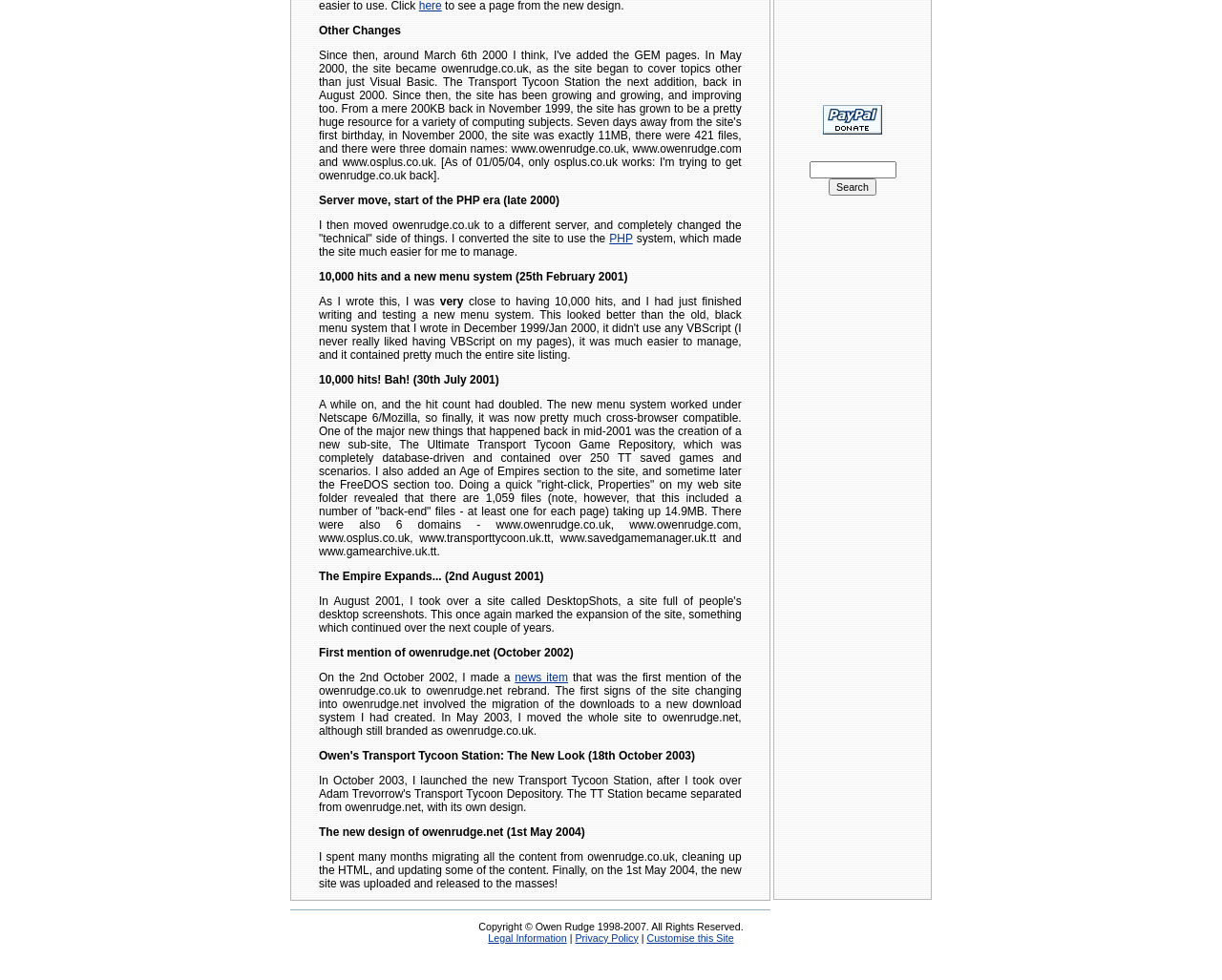Identify the bounding box coordinates for the UI element that matches this description: "Legal Information".

[0.399, 0.951, 0.464, 0.963]